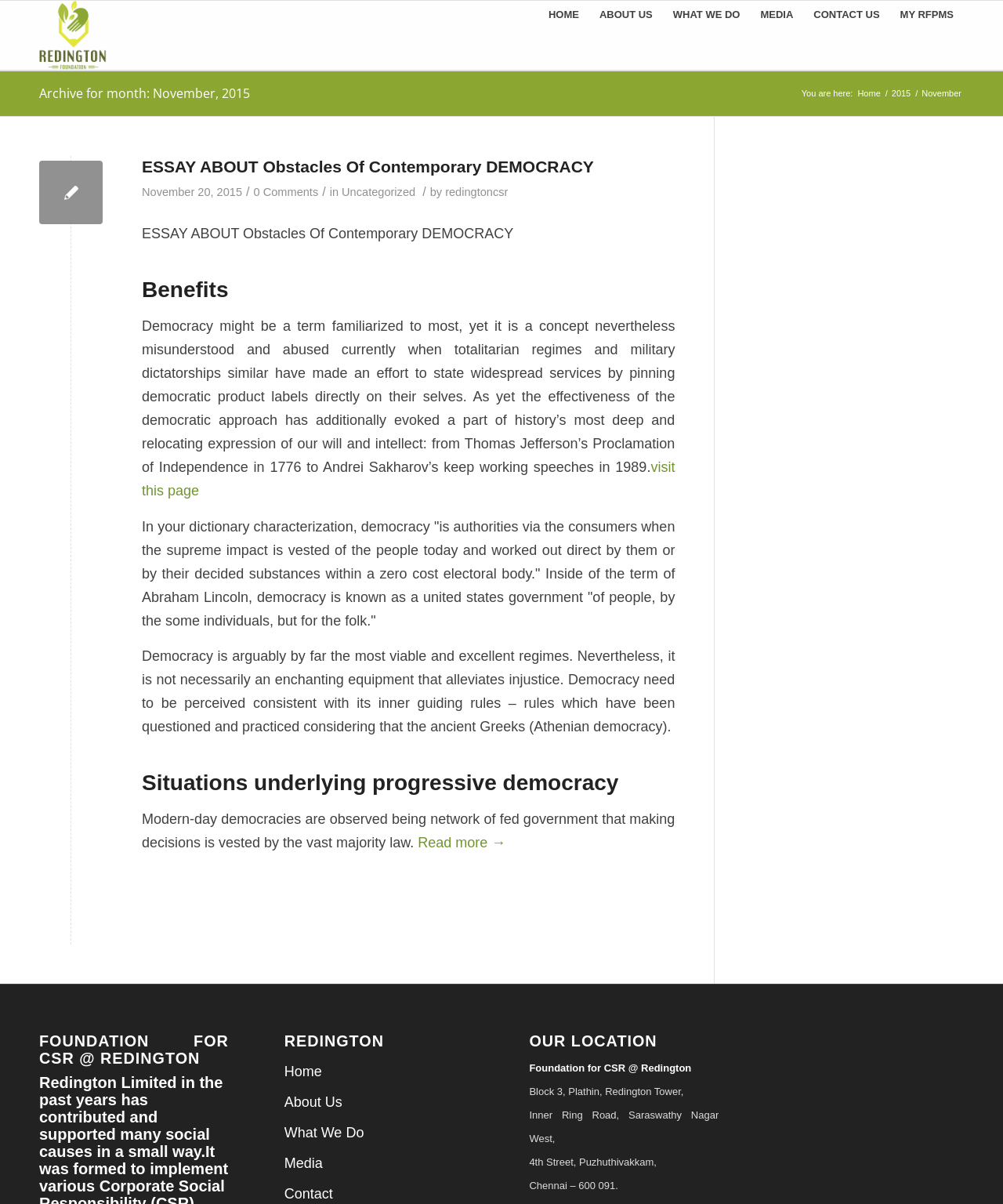How many comments are there on the essay 'Obstacles Of Contemporary DEMOCRACY'?
Using the information from the image, provide a comprehensive answer to the question.

The number of comments can be found in the article section, where it is written as '0 Comments'.